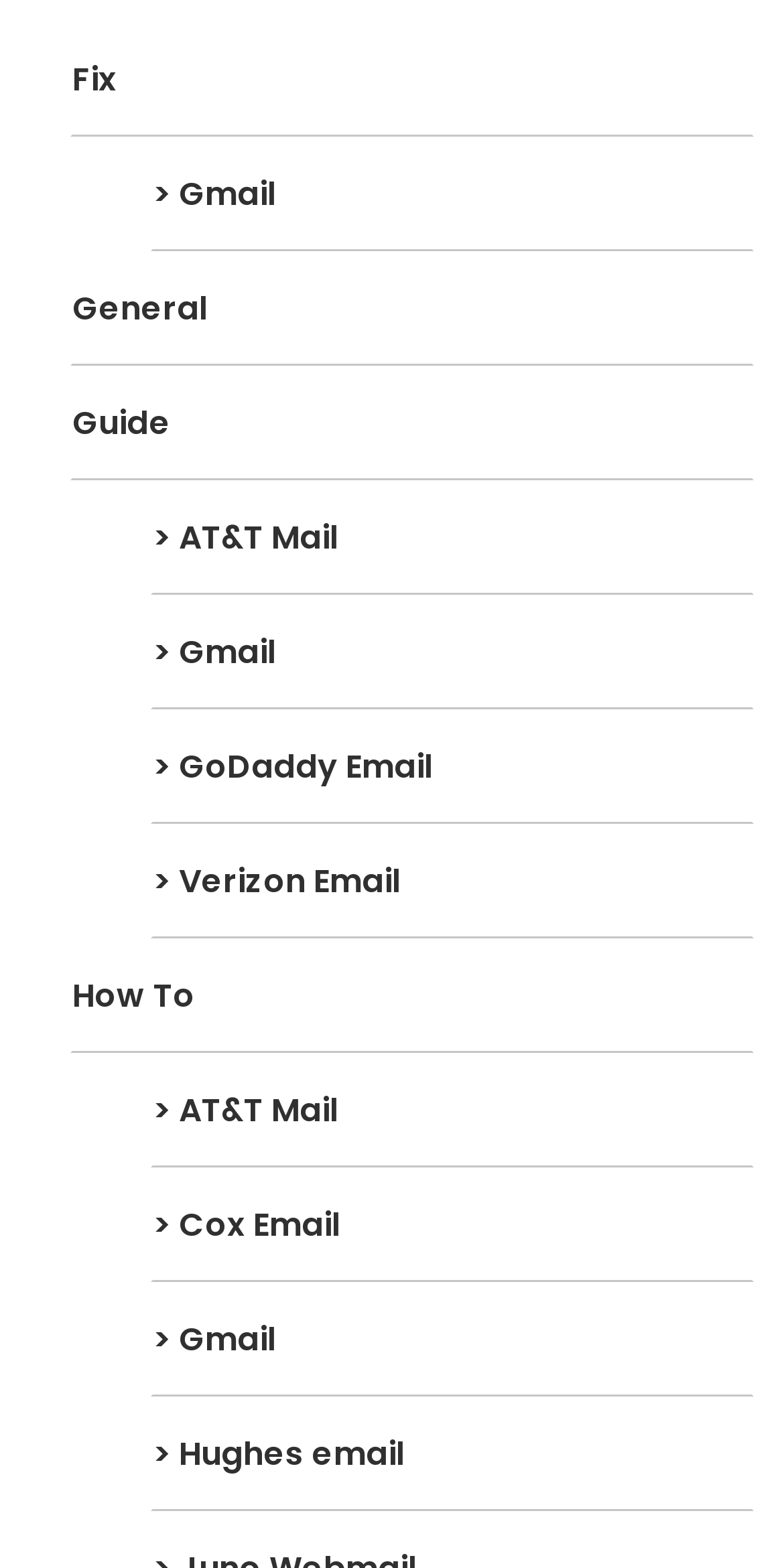How many email providers are listed?
Refer to the image and offer an in-depth and detailed answer to the question.

I counted the number of links that appear to be email providers, including Gmail, AT&T Mail, GoDaddy Email, Verizon Email, Cox Email, and Hughes email, and found a total of 11.